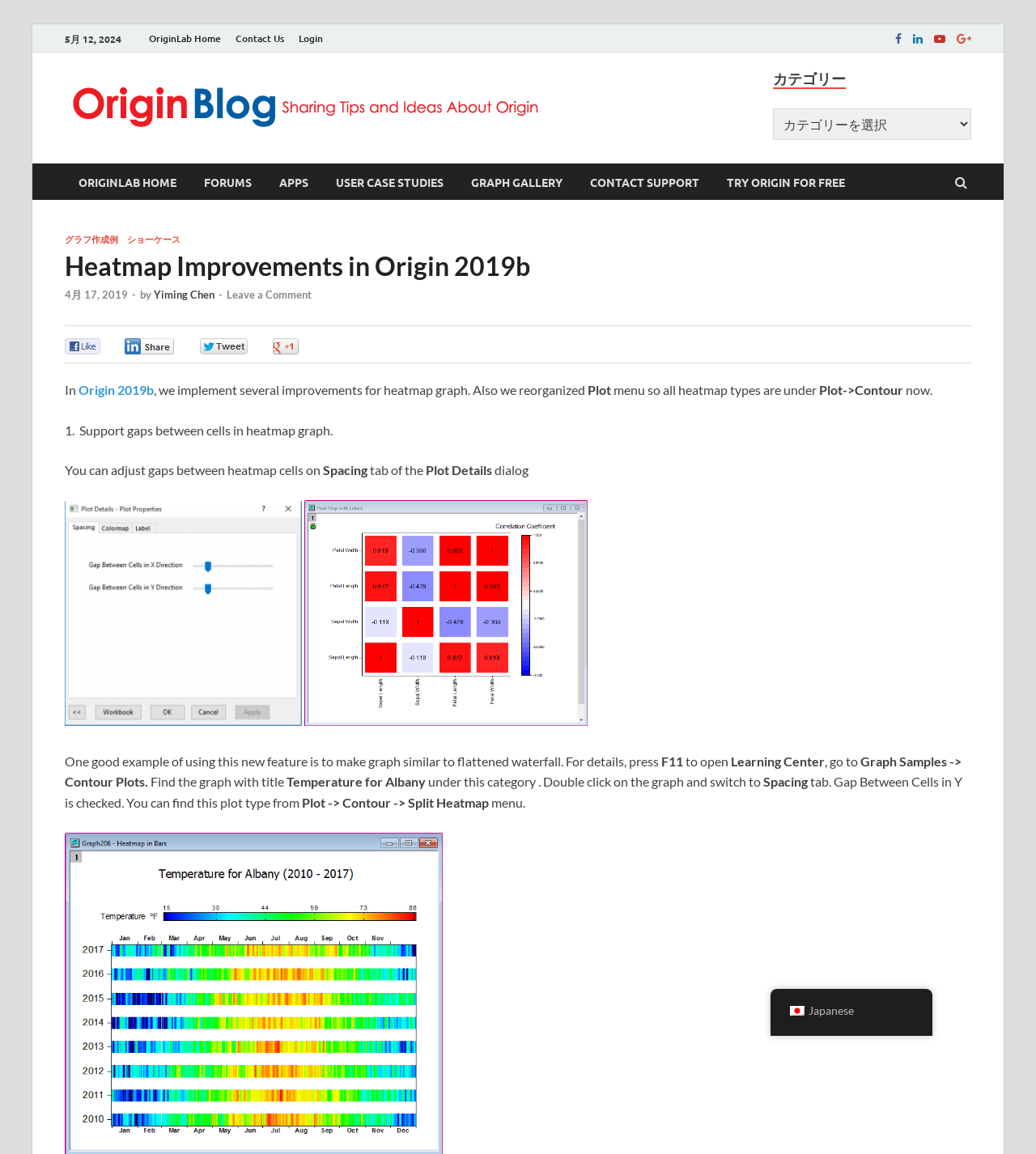Determine the main heading text of the webpage.

Heatmap Improvements in Origin 2019b